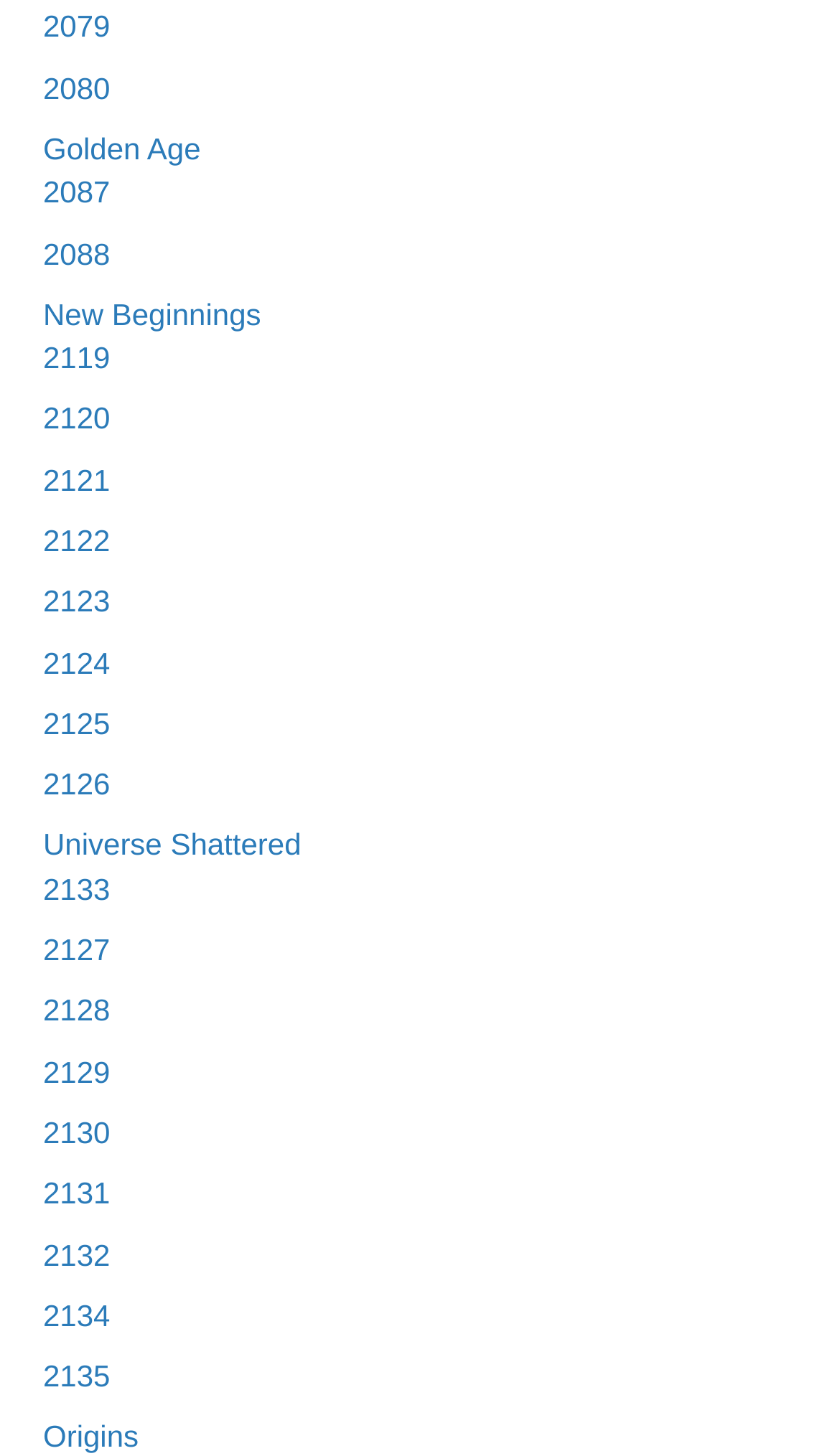Find the bounding box coordinates of the element you need to click on to perform this action: 'explore Origins'. The coordinates should be represented by four float values between 0 and 1, in the format [left, top, right, bottom].

[0.051, 0.975, 0.165, 0.999]